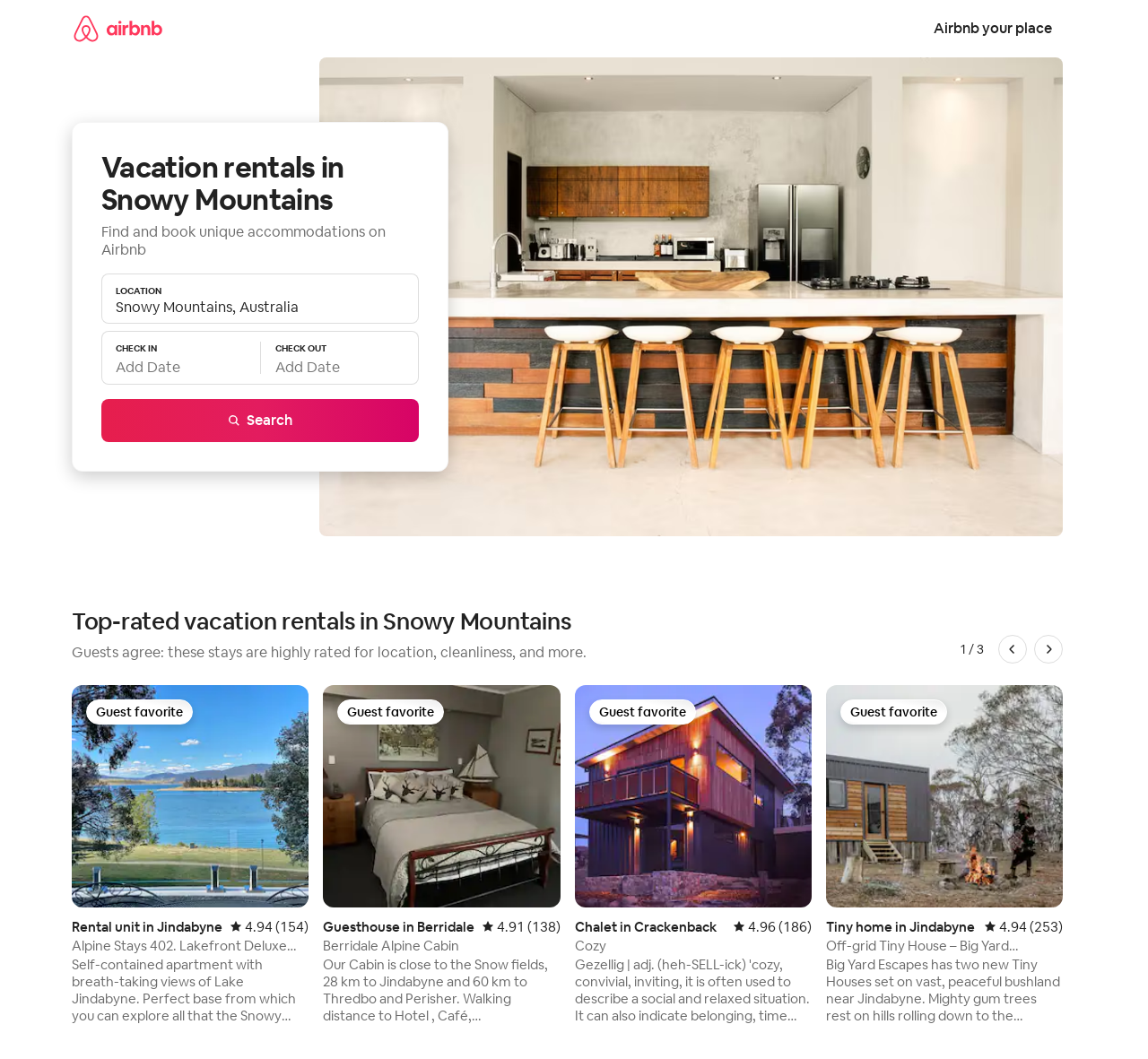Examine the screenshot and answer the question in as much detail as possible: What is the minimum price per night for a rental in Snowy Mountains?

The minimum price per night for a rental in Snowy Mountains can be found in the meta description, which states 'Rent from people in Snowy Mountains, Australia from ￥145/night.'